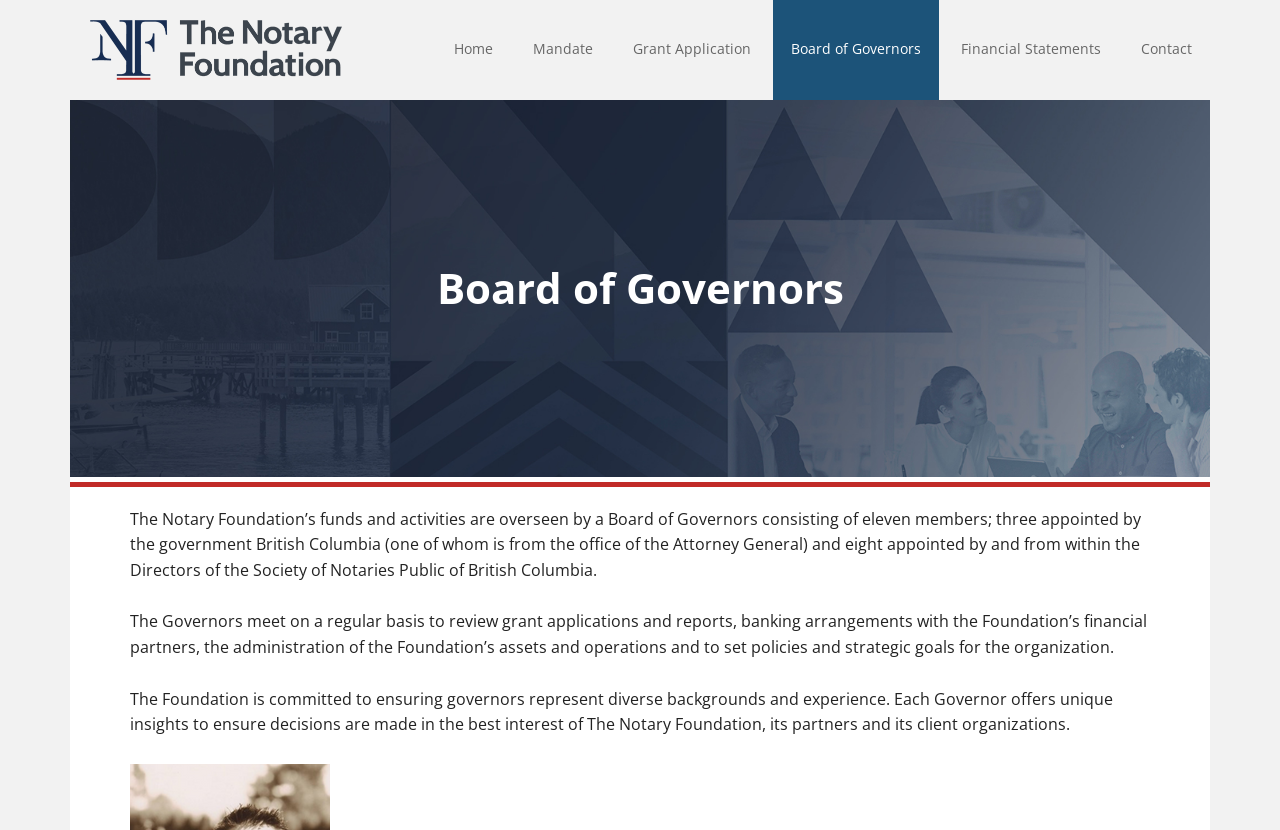Create an elaborate caption for the webpage.

The webpage is about the Board of Governors of The Notary Foundation of British Columbia. At the top left, there are two links, "Skip to main content" and "Skip to footer", which are closely positioned together. Below them, there is a link to "The Notary Foundation of British Columbia" on the top left side of the page. 

On the top center of the page, there is a navigation menu with six links: "Home", "Mandate", "Grant Application", "Board of Governors", "Financial Statements", and "Contact". These links are evenly spaced and aligned horizontally.

Below the navigation menu, there is a header section with a heading that reads "Board of Governors". This heading is centered on the page. 

The main content of the page is divided into three paragraphs of text. The first paragraph explains the composition of the Board of Governors, stating that it consists of eleven members, three appointed by the government of British Columbia and eight appointed by and from within the Directors of the Society of Notaries Public of British Columbia. 

The second paragraph describes the responsibilities of the Governors, including reviewing grant applications and reports, managing the Foundation's assets and operations, and setting policies and strategic goals. 

The third paragraph highlights the Foundation's commitment to ensuring that the Governors represent diverse backgrounds and experience, and that each Governor brings unique insights to ensure decisions are made in the best interest of the Foundation and its partners.